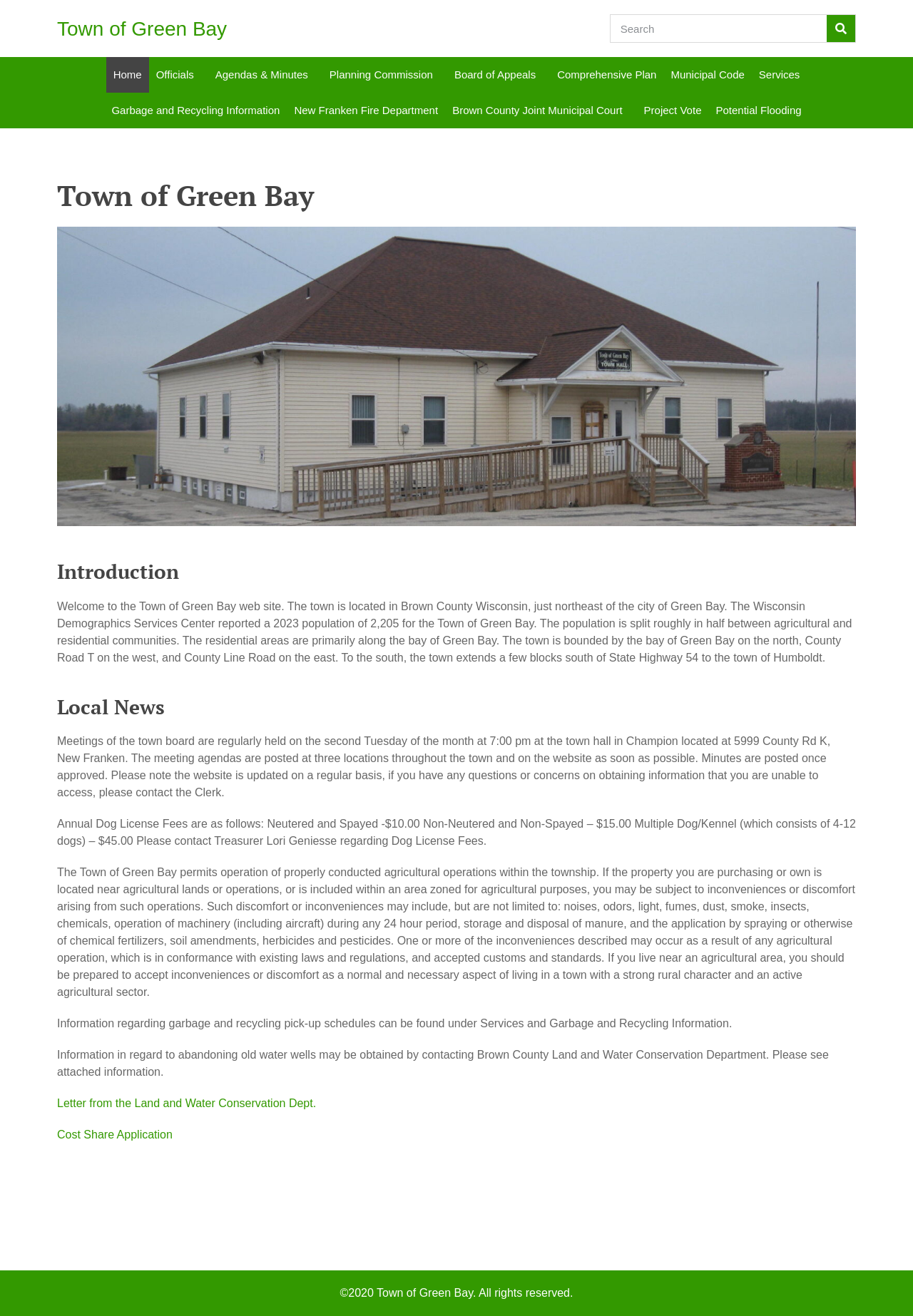Based on the element description Brown County Joint Municipal Court, identify the bounding box of the UI element in the given webpage screenshot. The coordinates should be in the format (top-left x, top-left y, bottom-right x, bottom-right y) and must be between 0 and 1.

[0.488, 0.07, 0.697, 0.098]